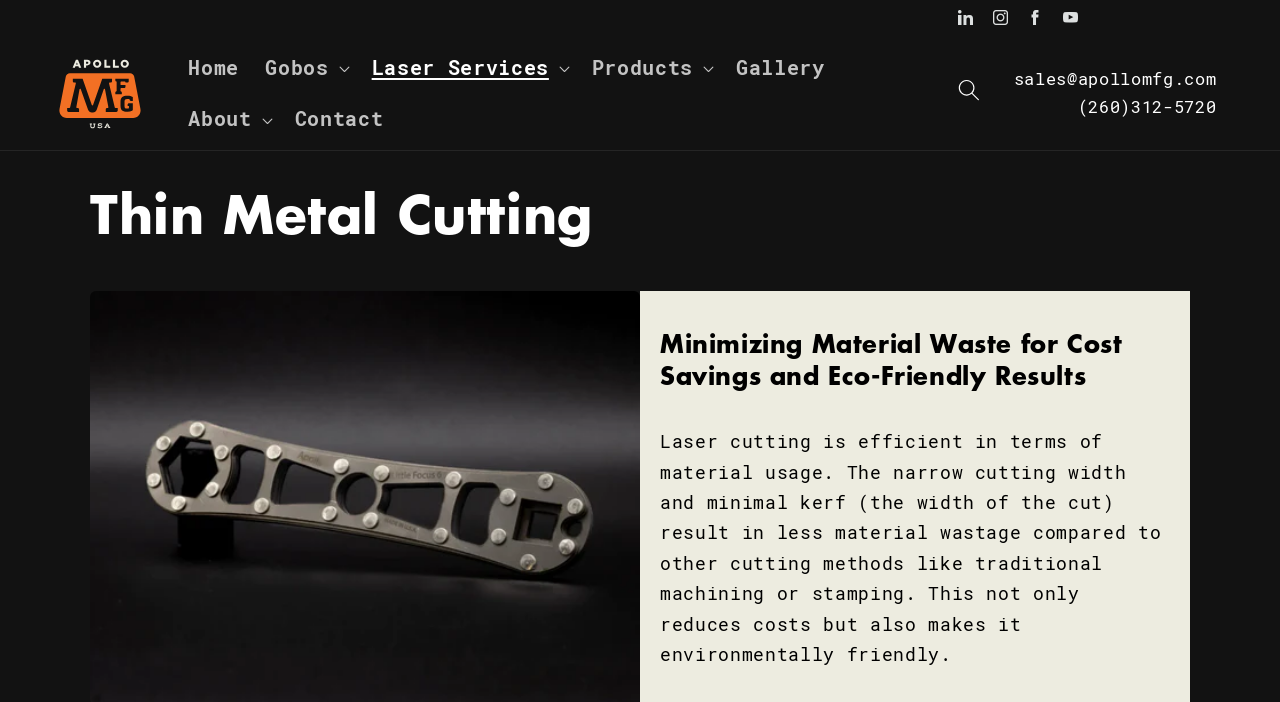Given the content of the image, can you provide a detailed answer to the question?
How many menu items are there in the main navigation?

I counted the number of menu items in the main navigation, which includes Home, Gobos, Laser Services, Products, and About.